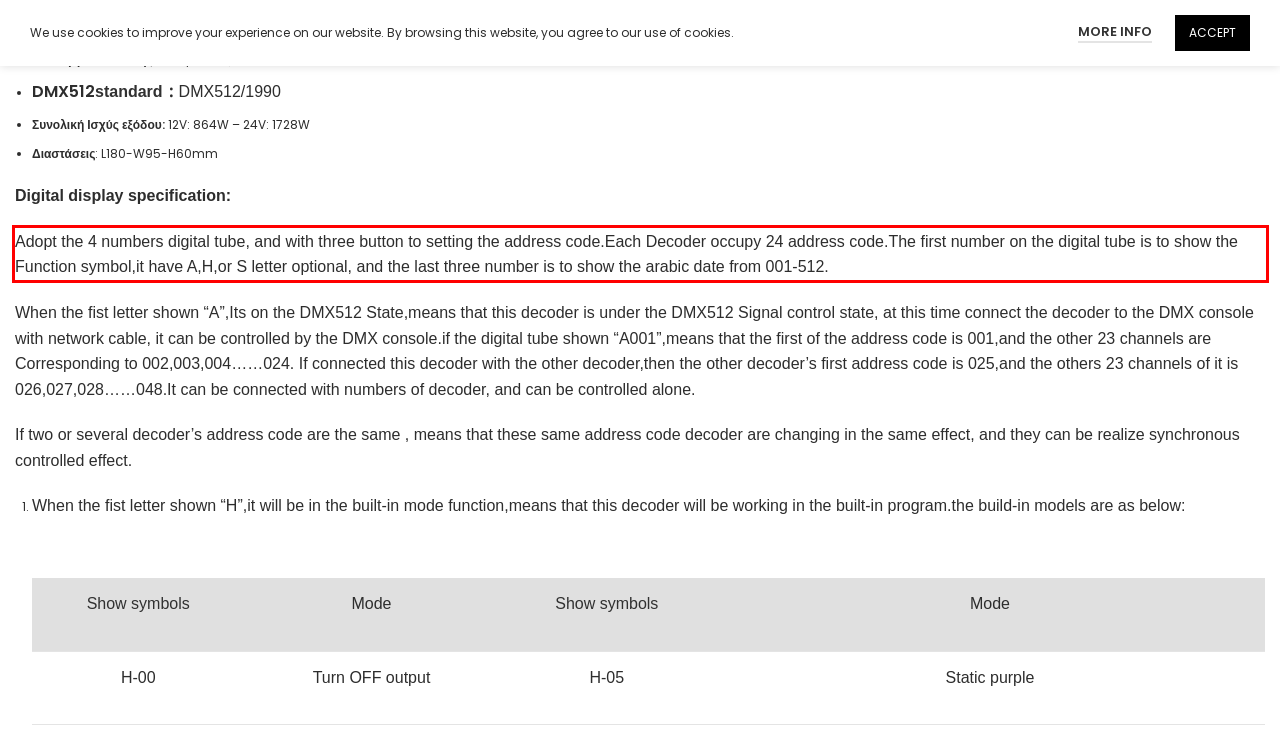Using OCR, extract the text content found within the red bounding box in the given webpage screenshot.

Adopt the 4 numbers digital tube, and with three button to setting the address code.Each Decoder occupy 24 address code.The first number on the digital tube is to show the Function symbol,it have A,H,or S letter optional, and the last three number is to show the arabic date from 001-512.